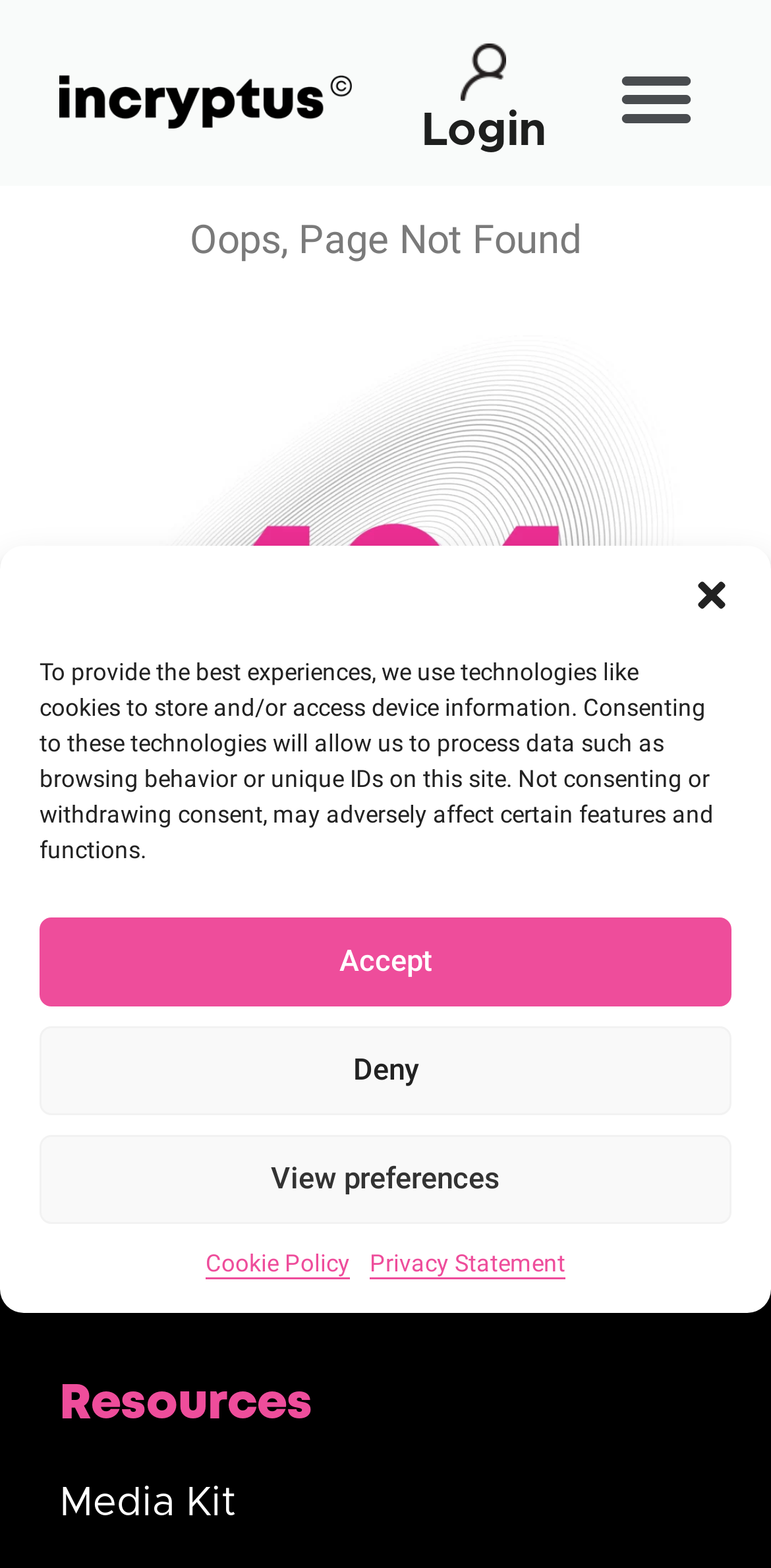What is the last link in the Resources section?
Please answer the question with as much detail and depth as you can.

In the Resources section, the last link is 'Media Kit' with a bounding box of [0.077, 0.937, 0.305, 0.98], indicating that it is a resource link.